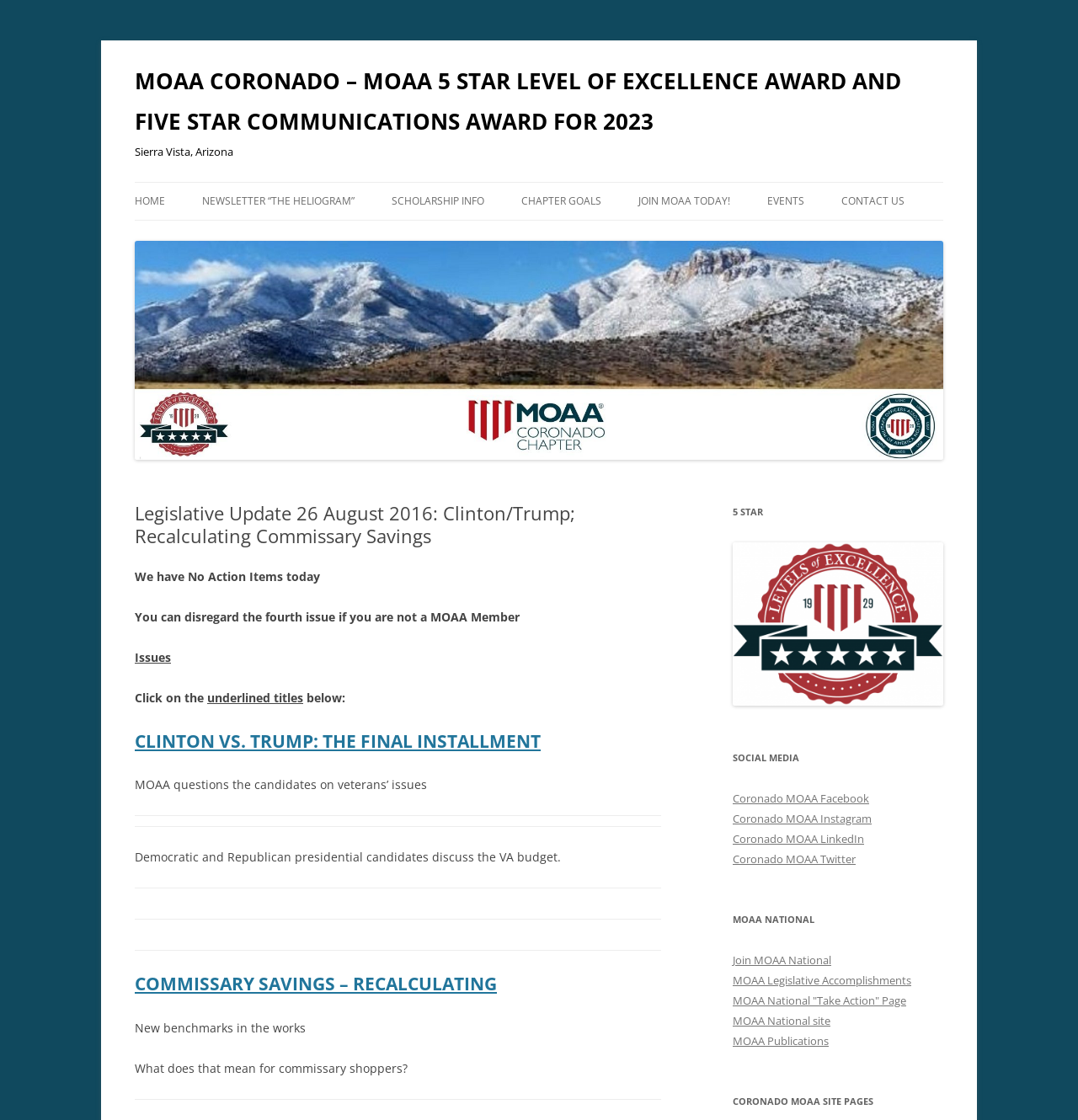What is the headline of the webpage?

MOAA CORONADO – MOAA 5 STAR LEVEL OF EXCELLENCE AWARD AND FIVE STAR COMMUNICATIONS AWARD FOR 2023